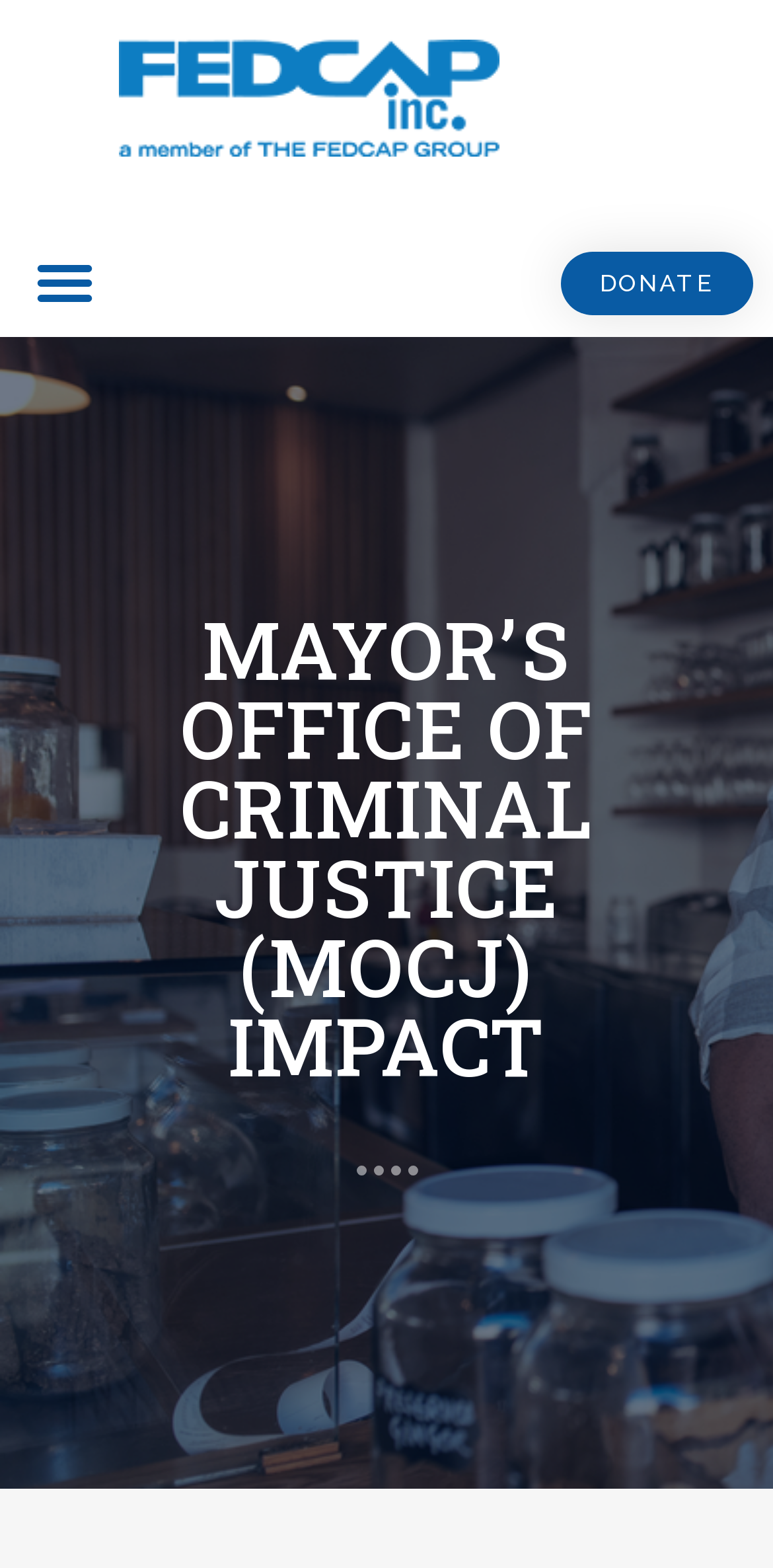Provide the bounding box coordinates of the HTML element this sentence describes: "Donate". The bounding box coordinates consist of four float numbers between 0 and 1, i.e., [left, top, right, bottom].

[0.725, 0.16, 0.974, 0.2]